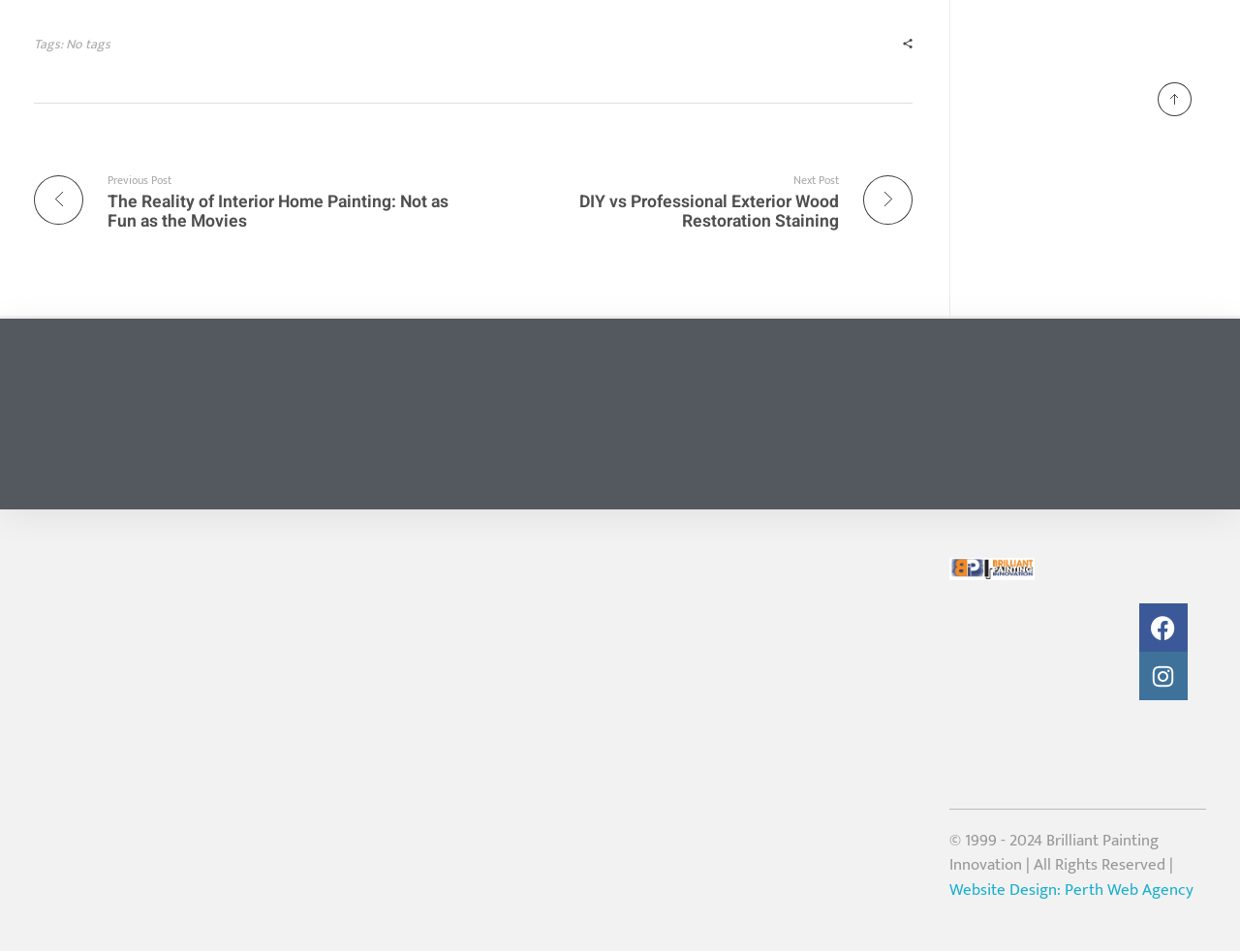Identify the bounding box coordinates of the section to be clicked to complete the task described by the following instruction: "Click on 'Lets Talk About Your Project.'". The coordinates should be four float numbers between 0 and 1, formatted as [left, top, right, bottom].

[0.055, 0.373, 0.484, 0.483]